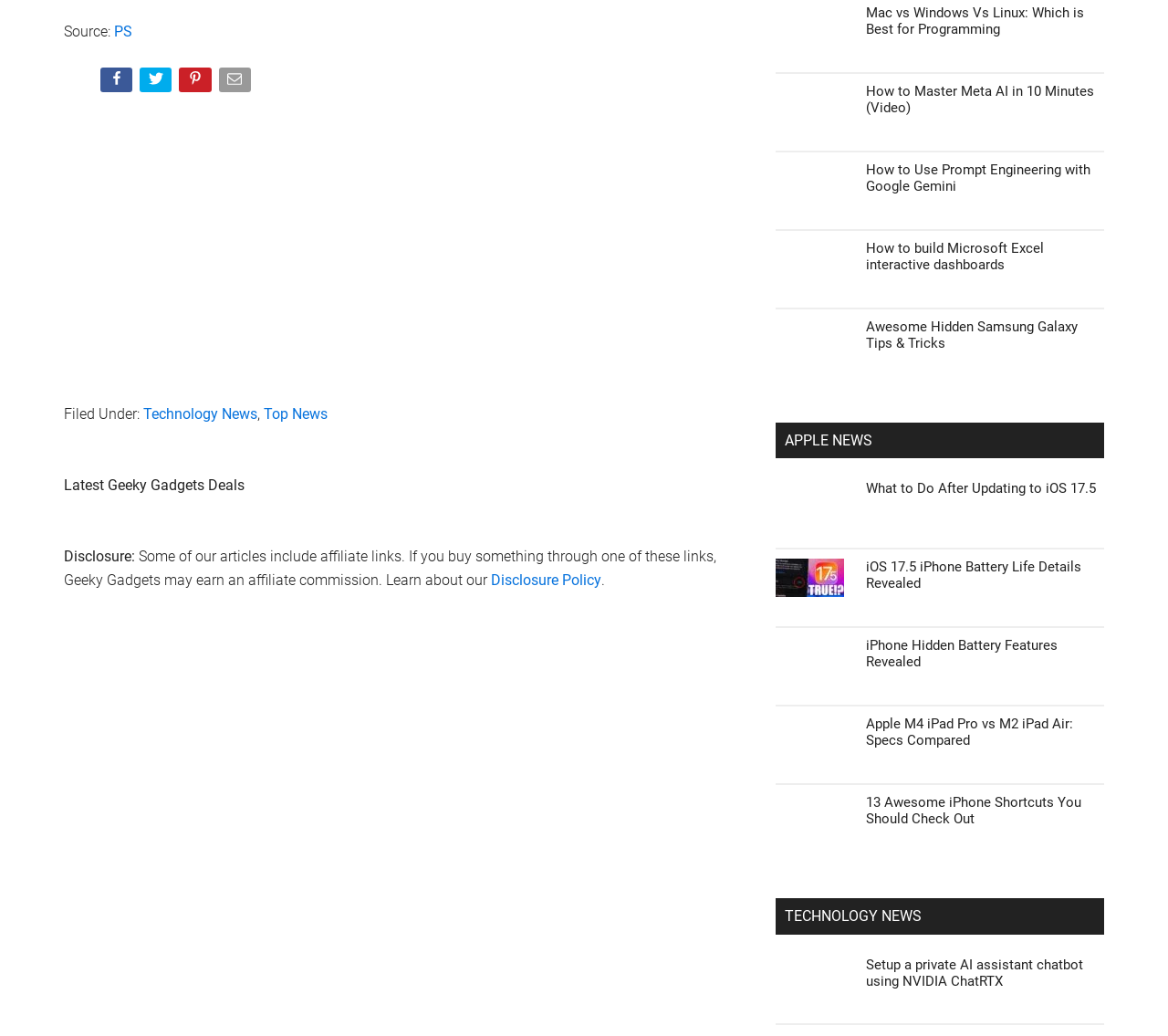What is the topic of the article 'How to Master Meta AI in 10 Minutes (Video)'?
Answer the question using a single word or phrase, according to the image.

Meta AI